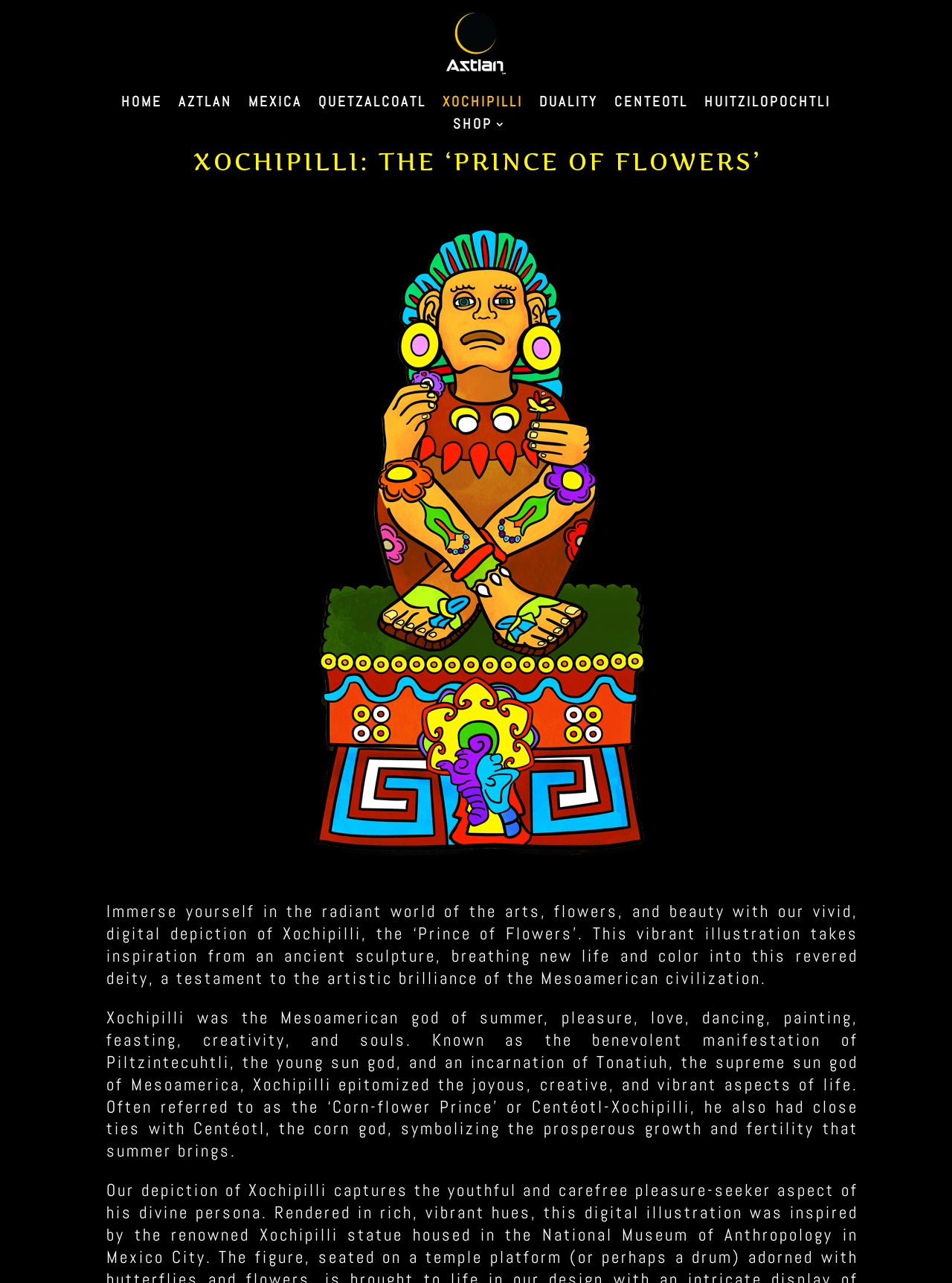Find the bounding box coordinates of the clickable element required to execute the following instruction: "Click the XOCHIPILLI link". Provide the coordinates as four float numbers between 0 and 1, i.e., [left, top, right, bottom].

[0.465, 0.075, 0.549, 0.088]